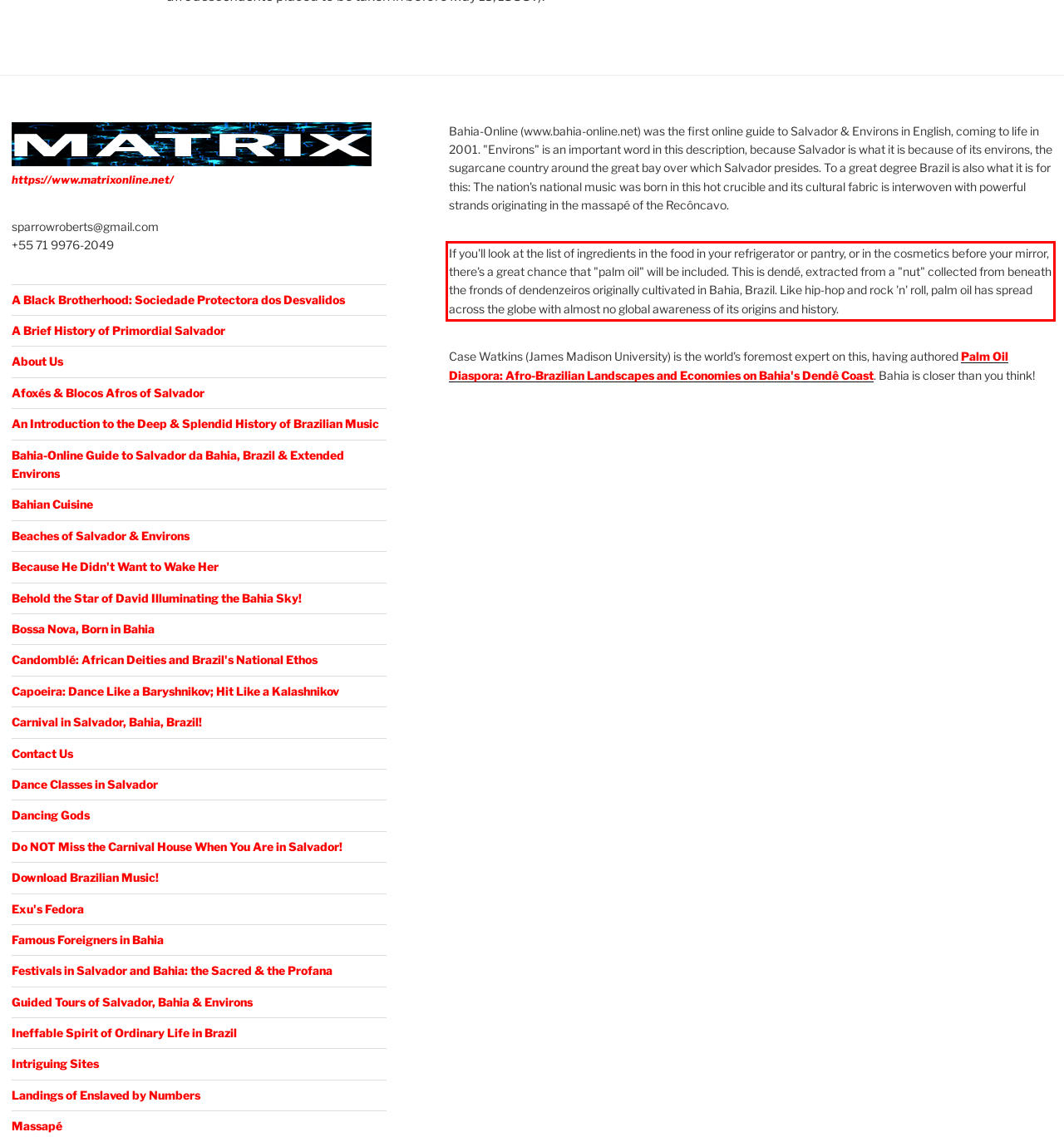Please perform OCR on the UI element surrounded by the red bounding box in the given webpage screenshot and extract its text content.

If you'll look at the list of ingredients in the food in your refrigerator or pantry, or in the cosmetics before your mirror, there's a great chance that "palm oil" will be included. This is dendé, extracted from a "nut" collected from beneath the fronds of dendenzeiros originally cultivated in Bahia, Brazil. Like hip-hop and rock 'n' roll, palm oil has spread across the globe with almost no global awareness of its origins and history.